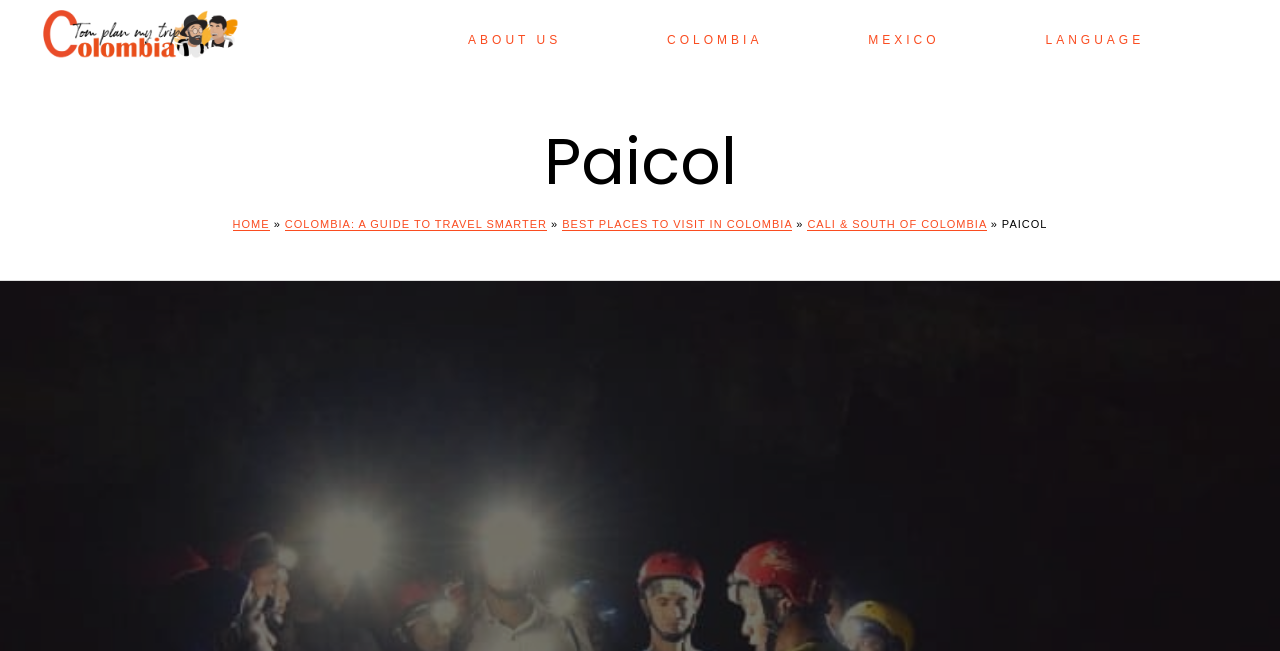Could you indicate the bounding box coordinates of the region to click in order to complete this instruction: "Visit Facebook page".

None